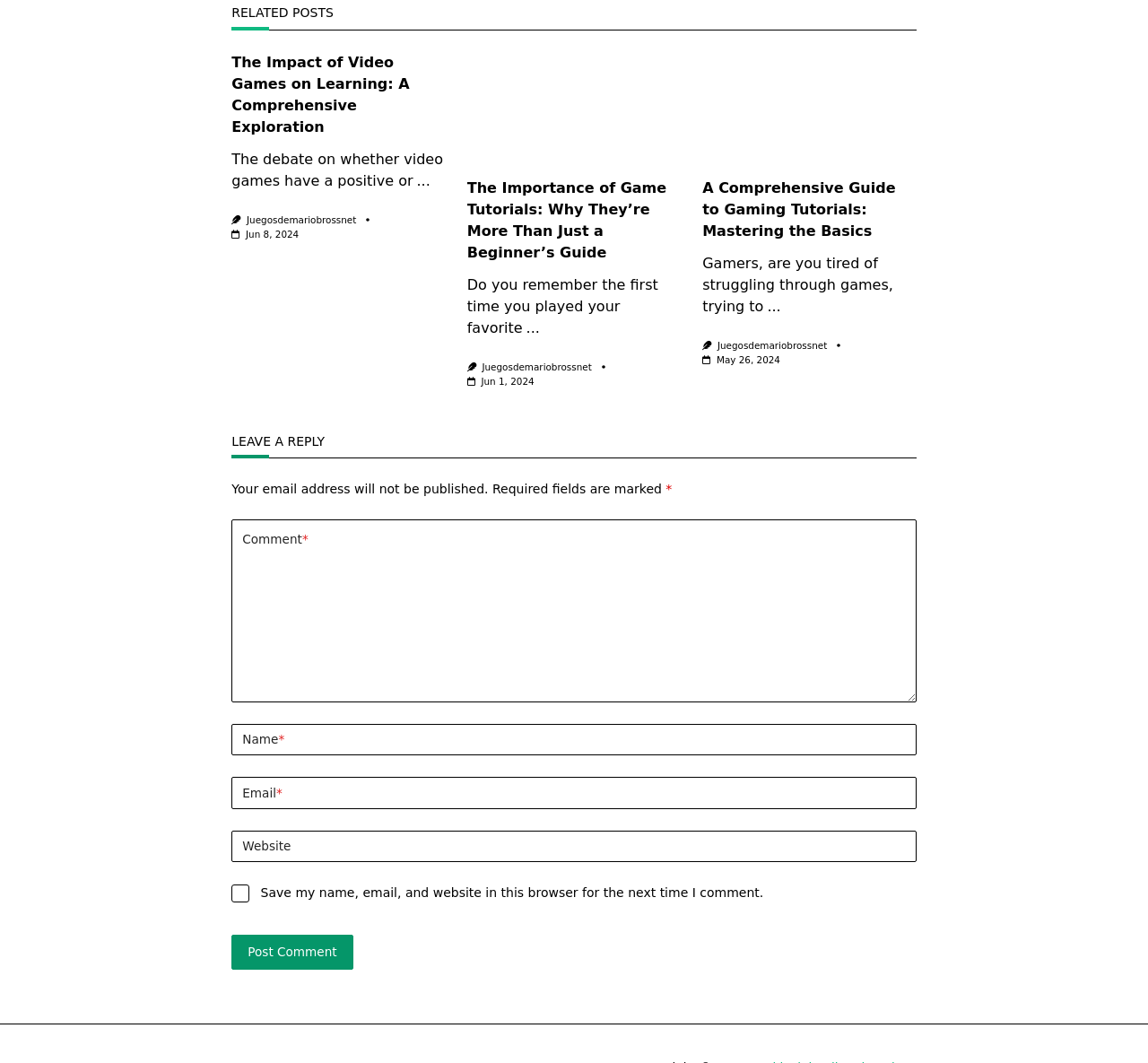What is the date of the second related post?
Look at the image and answer the question using a single word or phrase.

Jun 1, 2024